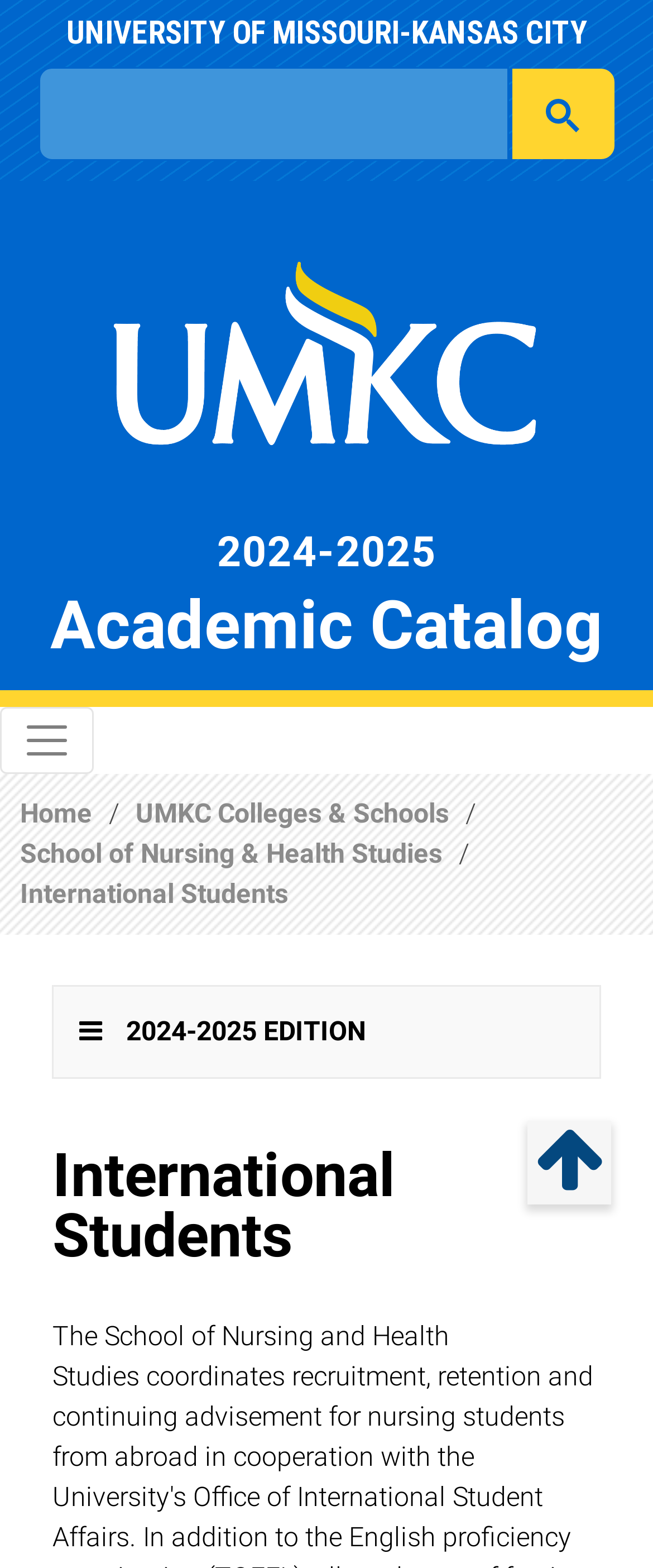Analyze the image and provide a detailed answer to the question: What is the current page about?

I found the answer by looking at the heading element 'International Students' and the breadcrumb navigation, which suggests that the current page is about international students.